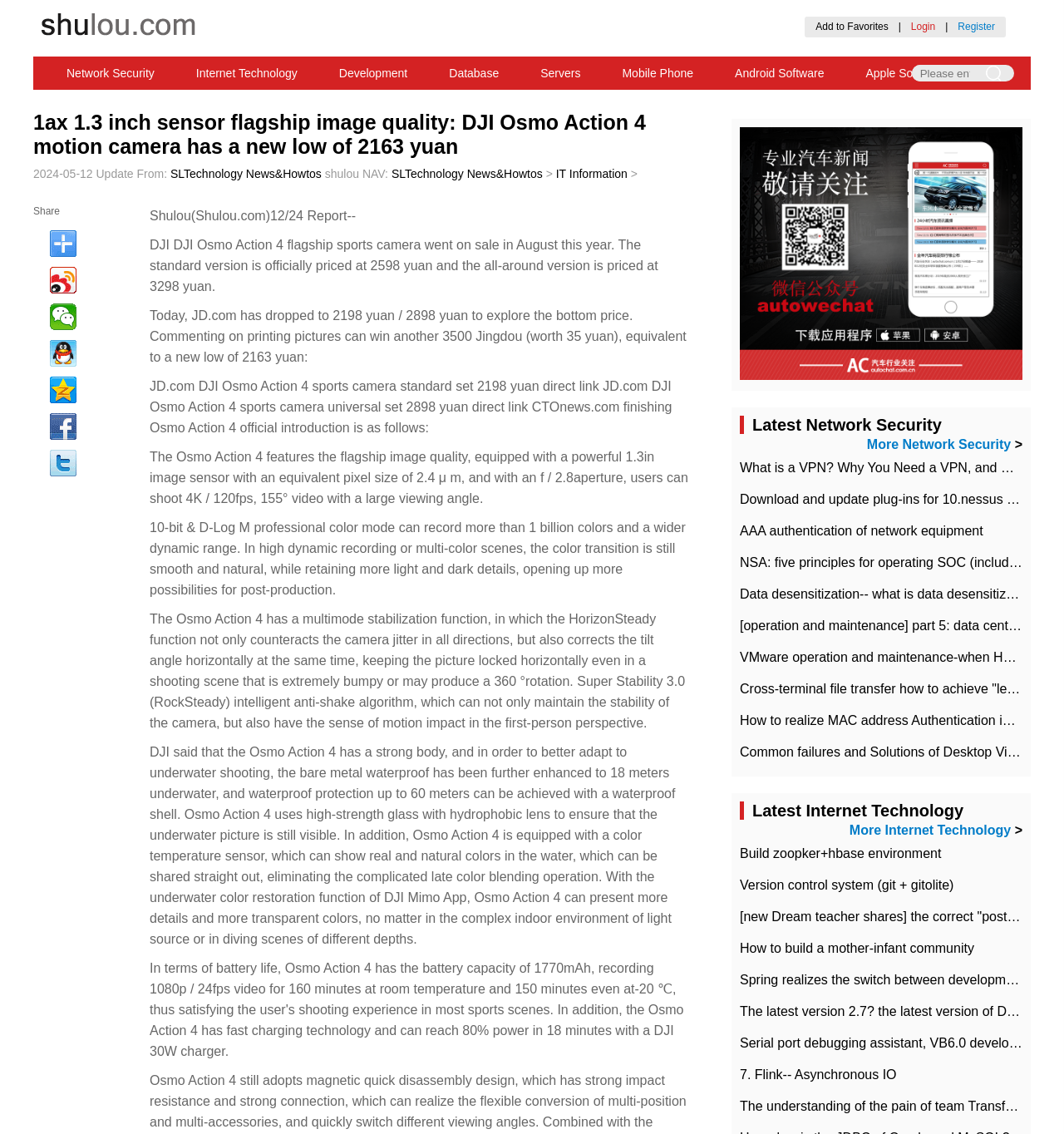Please identify the bounding box coordinates of the clickable region that I should interact with to perform the following instruction: "Read more about DJI Osmo Action 4". The coordinates should be expressed as four float numbers between 0 and 1, i.e., [left, top, right, bottom].

[0.141, 0.21, 0.618, 0.259]